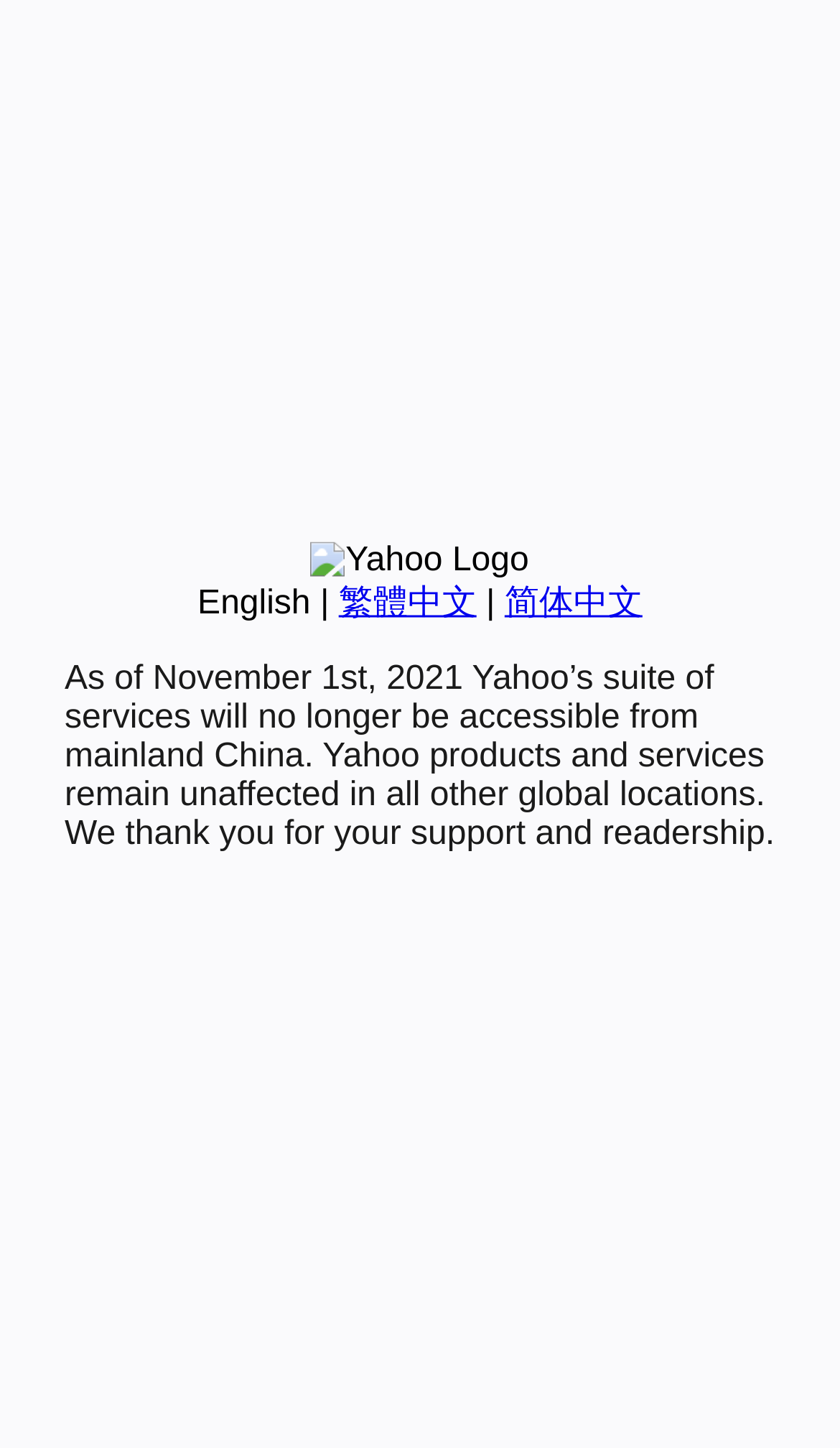Please specify the bounding box coordinates in the format (top-left x, top-left y, bottom-right x, bottom-right y), with values ranging from 0 to 1. Identify the bounding box for the UI component described as follows: 简体中文

[0.601, 0.404, 0.765, 0.429]